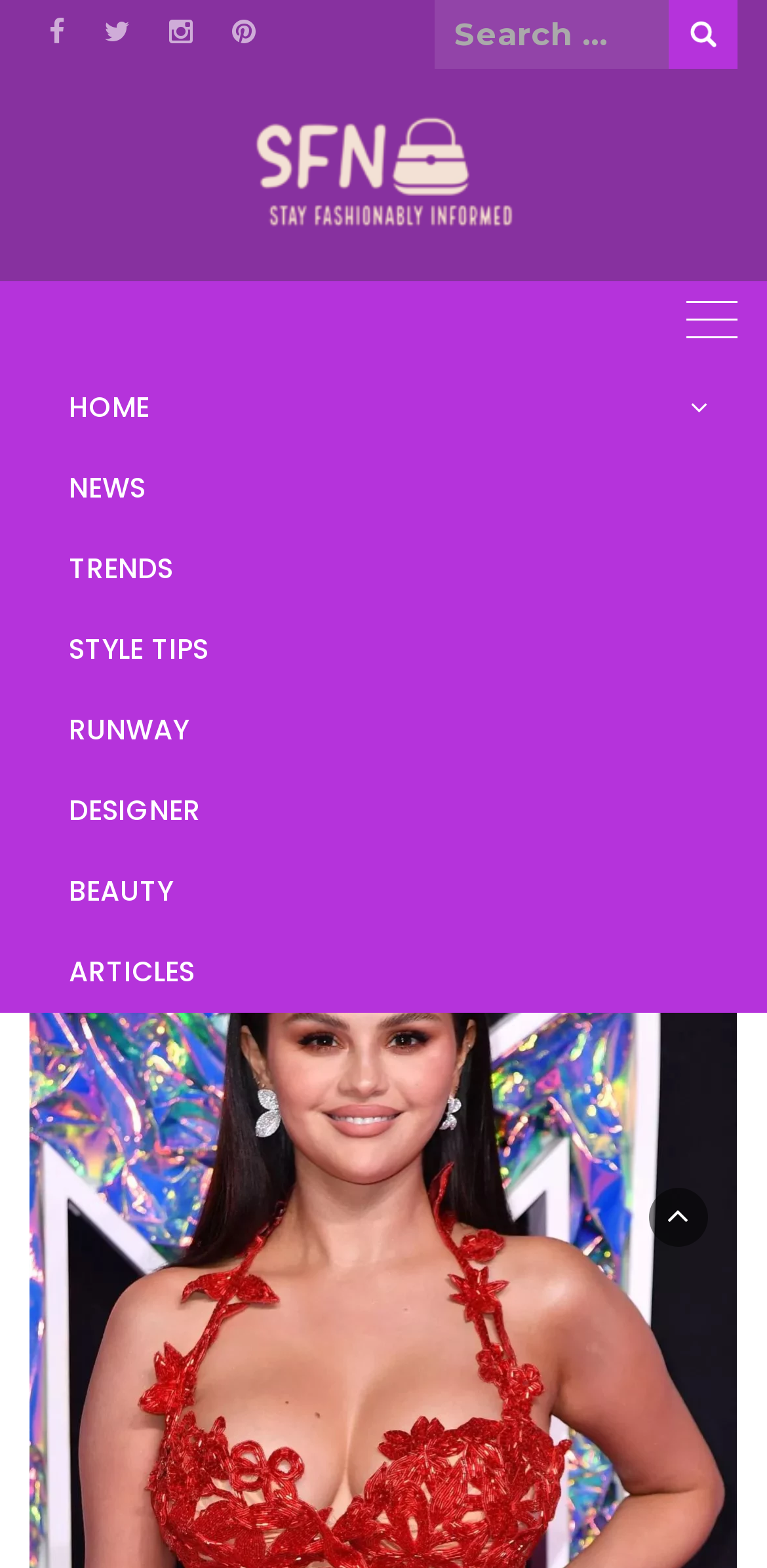Specify the bounding box coordinates of the area to click in order to follow the given instruction: "Click on the heart icon."

[0.587, 0.483, 0.644, 0.51]